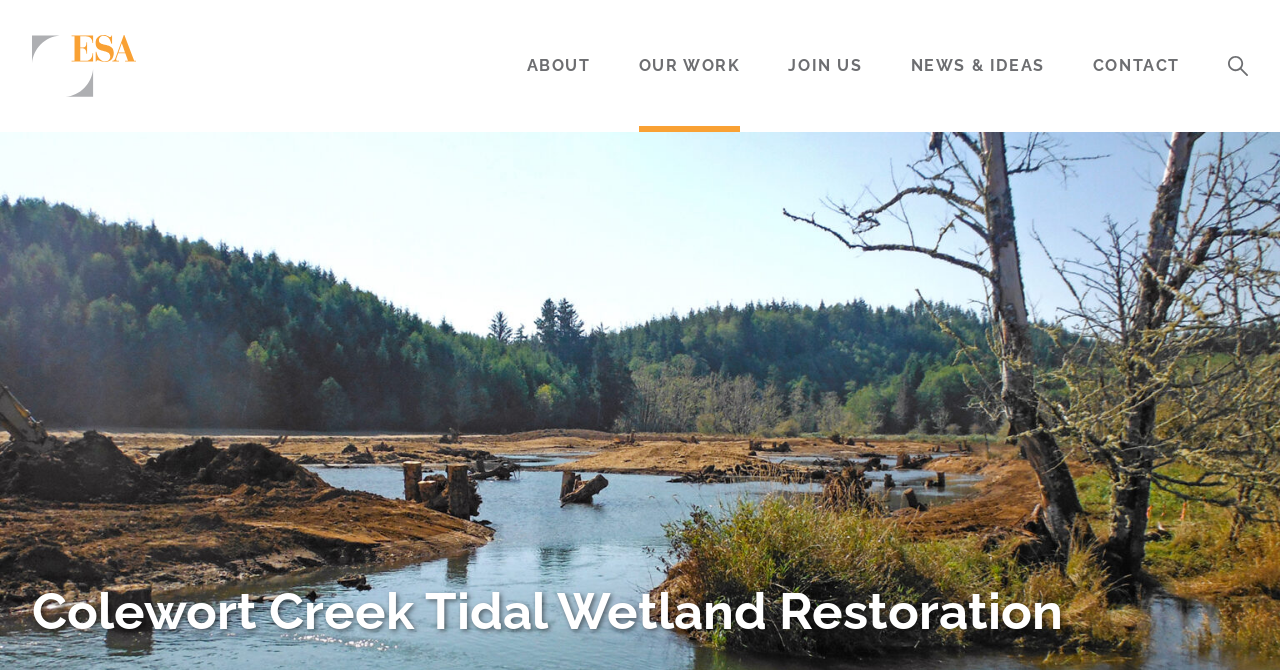What is the title of the project described on this webpage?
Provide an in-depth and detailed answer to the question.

The title of the project described on this webpage is 'Colewort Creek Tidal Wetland Restoration', which is obtained from the heading at the bottom of the webpage.